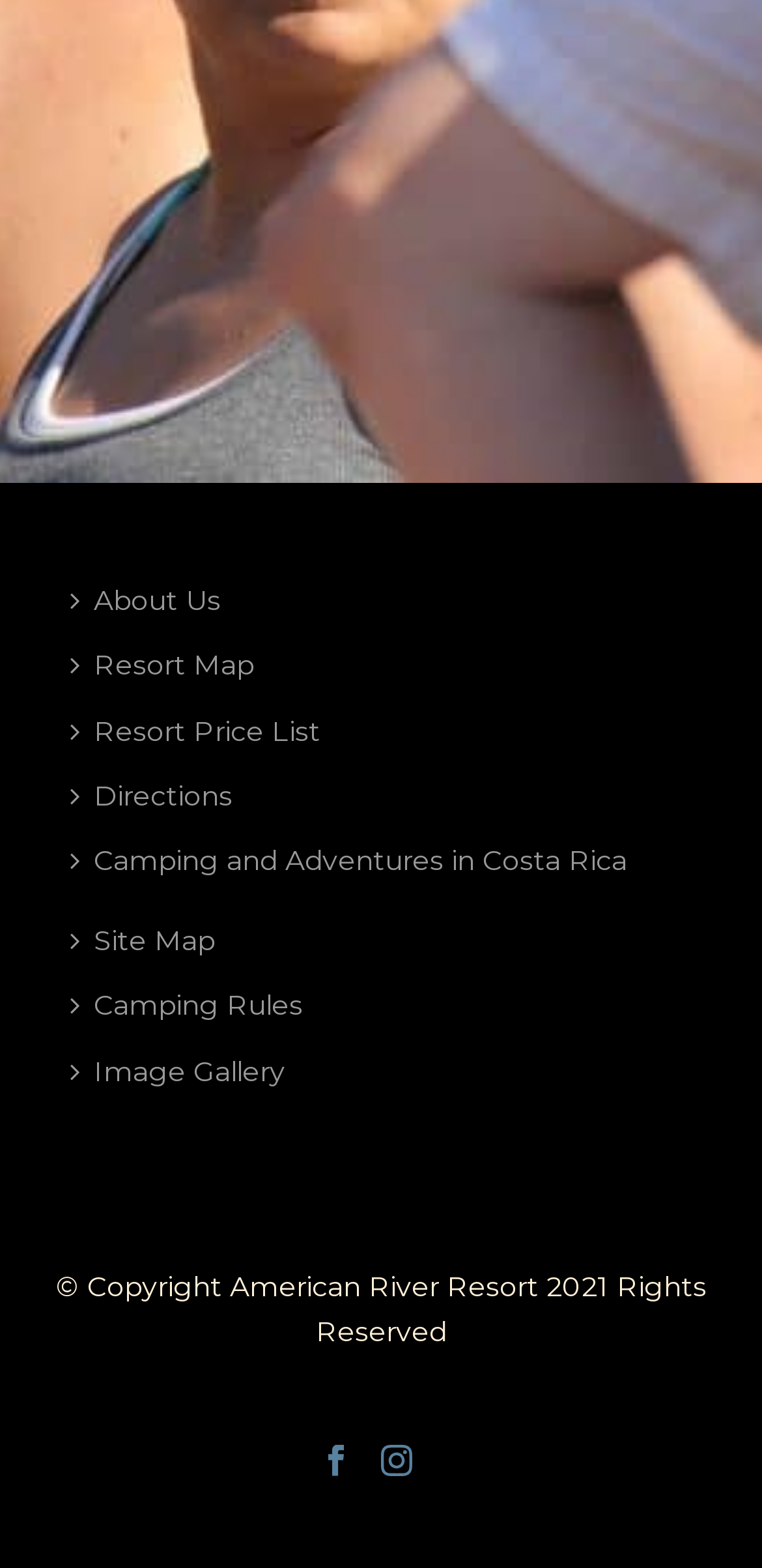Where is the 'Follow Us on facebook' link located?
Please elaborate on the answer to the question with detailed information.

I determined the location of the 'Follow Us on facebook' link by looking at its bounding box coordinates. The link element with ID 99 has a x1 value of 0.421 and a y1 value of 0.921, indicating it is located at the bottom right of the page.